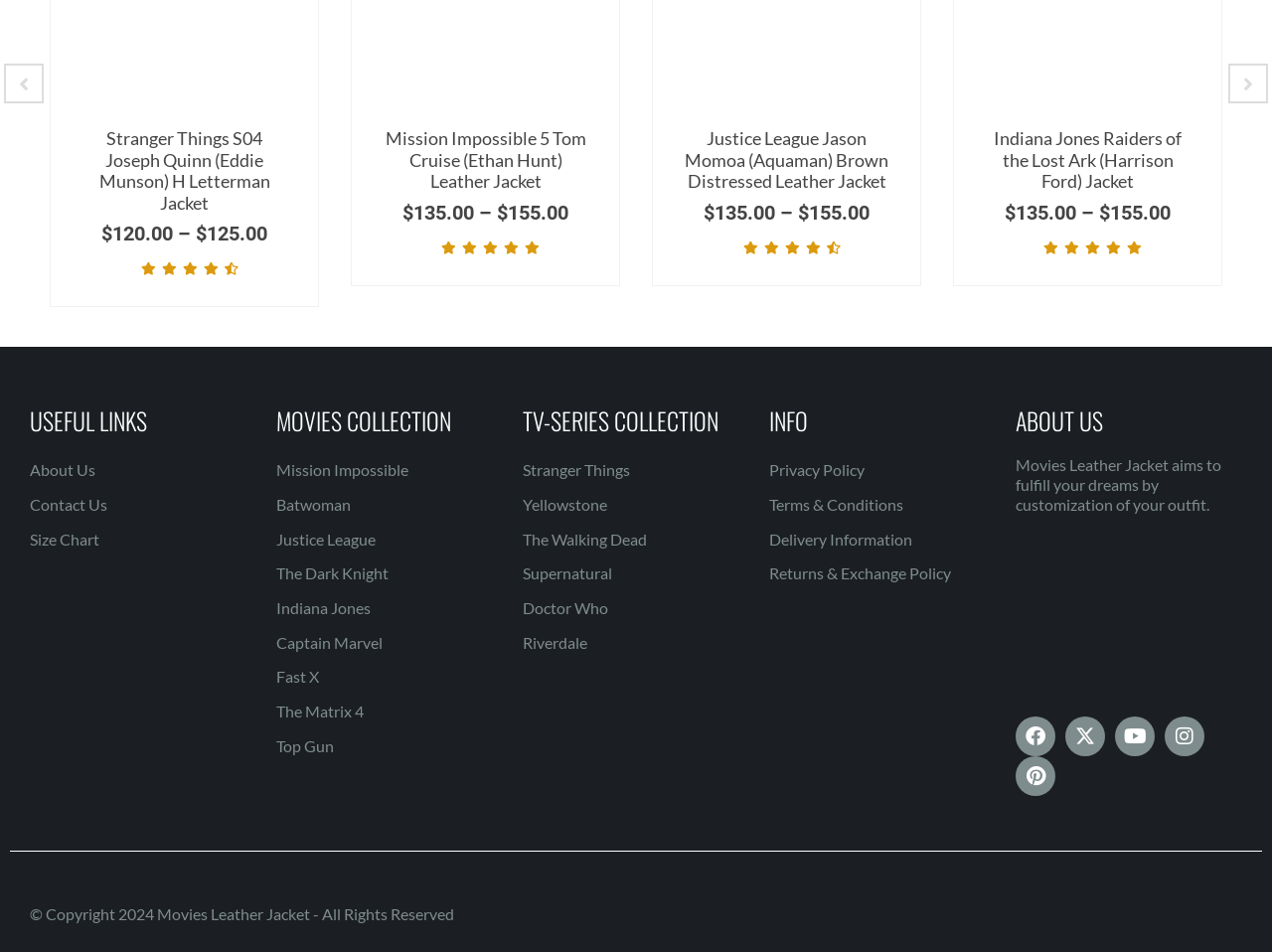Please locate the UI element described by "October 2021" and provide its bounding box coordinates.

None